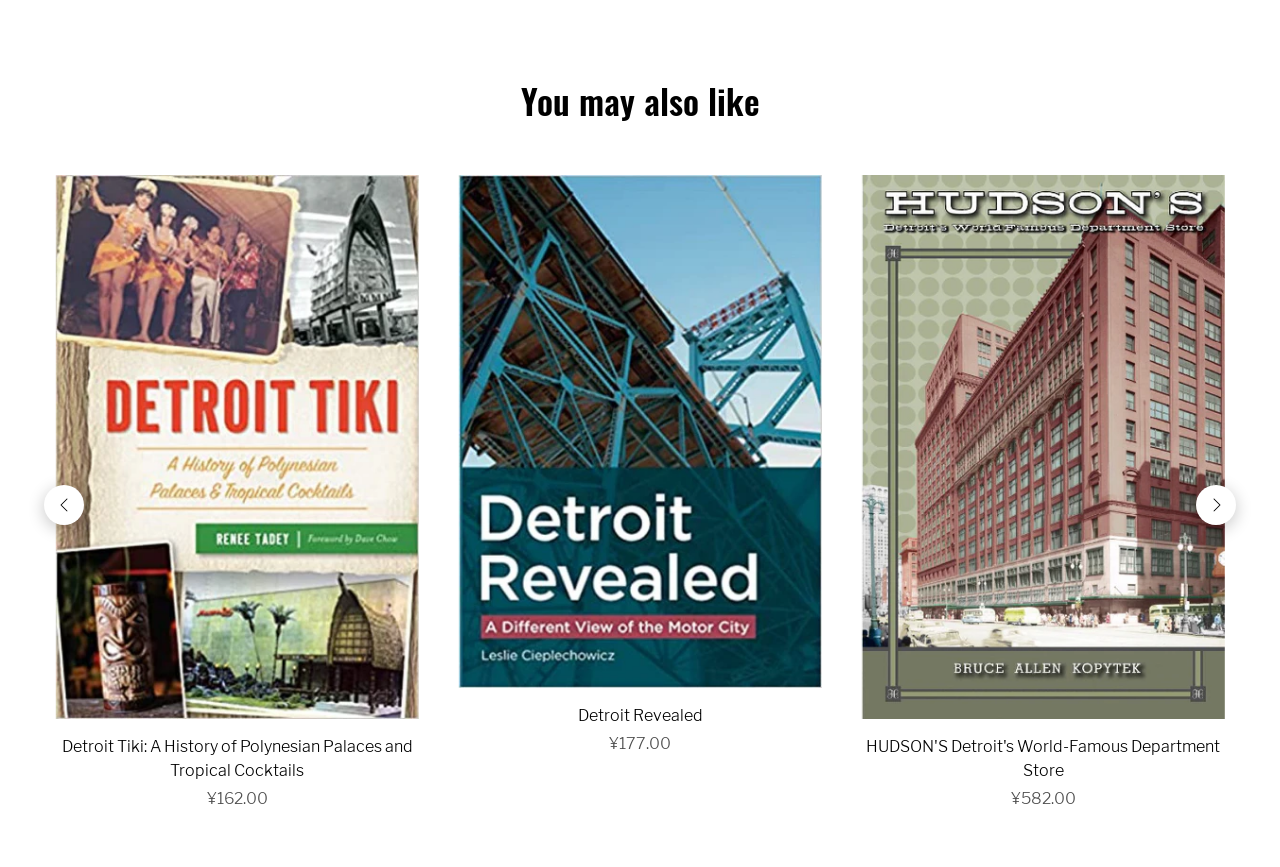How many recommended products are visible?
Refer to the image and provide a concise answer in one word or phrase.

1